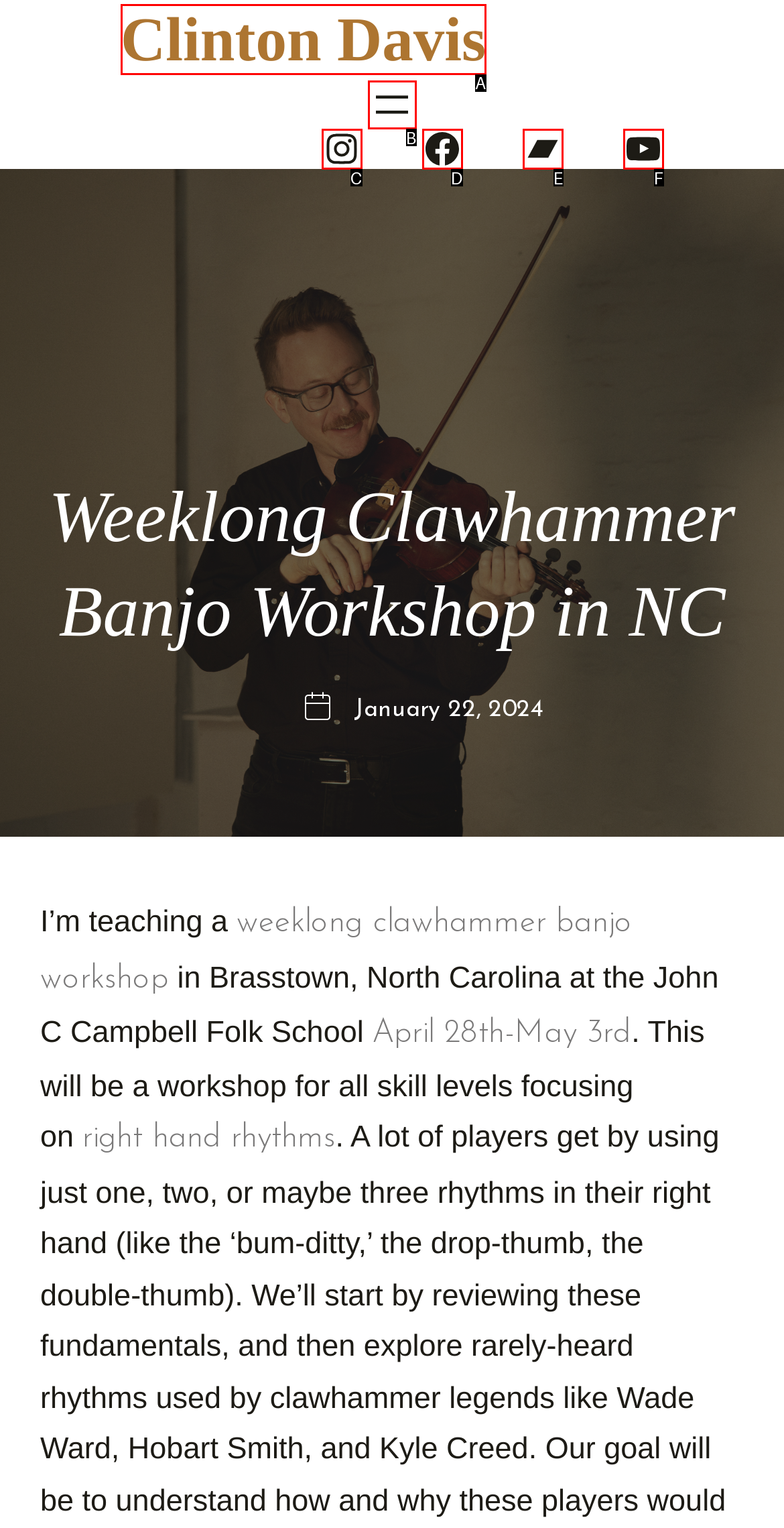Given the description: YouTube, choose the HTML element that matches it. Indicate your answer with the letter of the option.

F